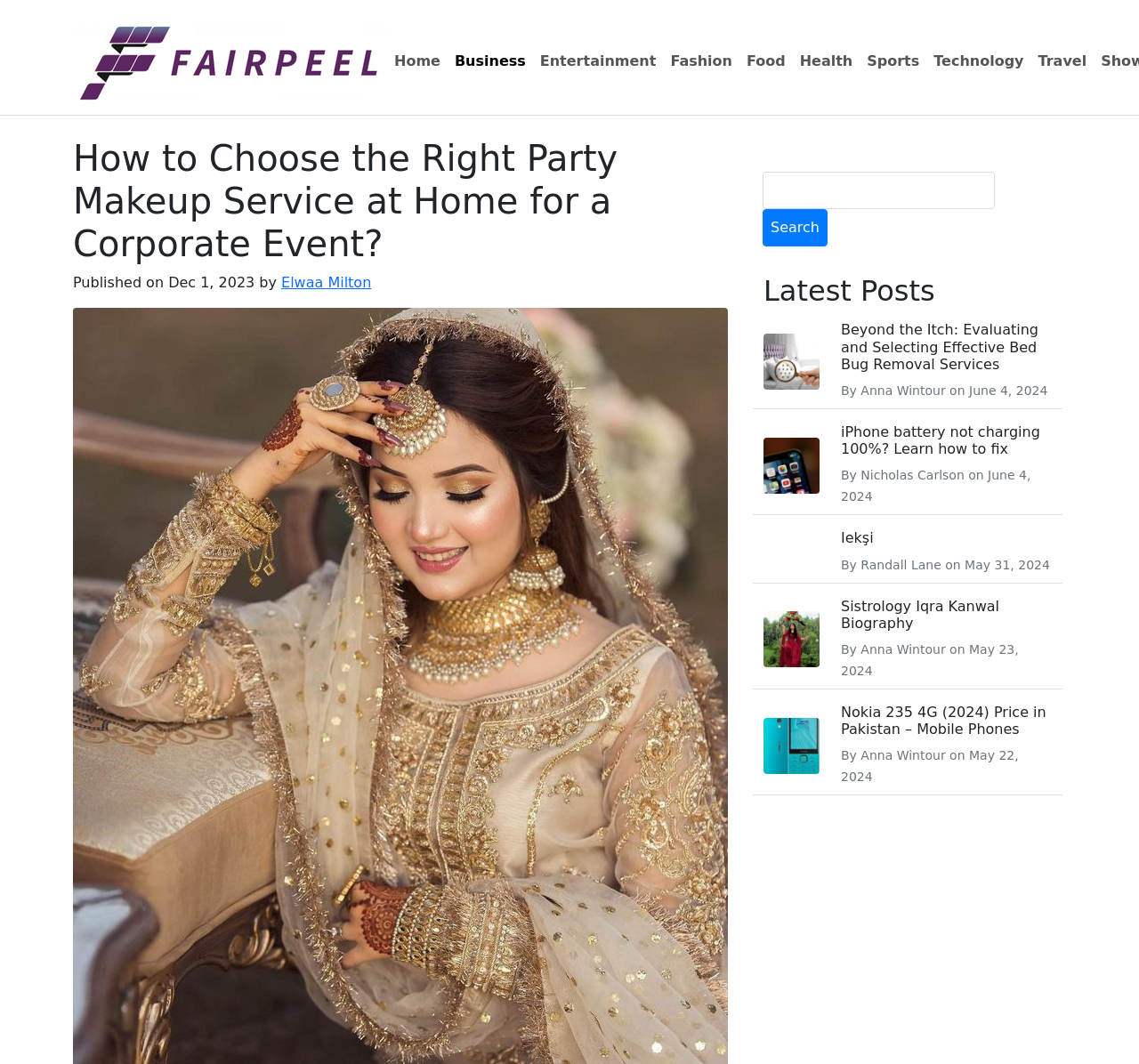What is the category of the link 'Entertainment'?
Based on the screenshot, provide your answer in one word or phrase.

Entertainment